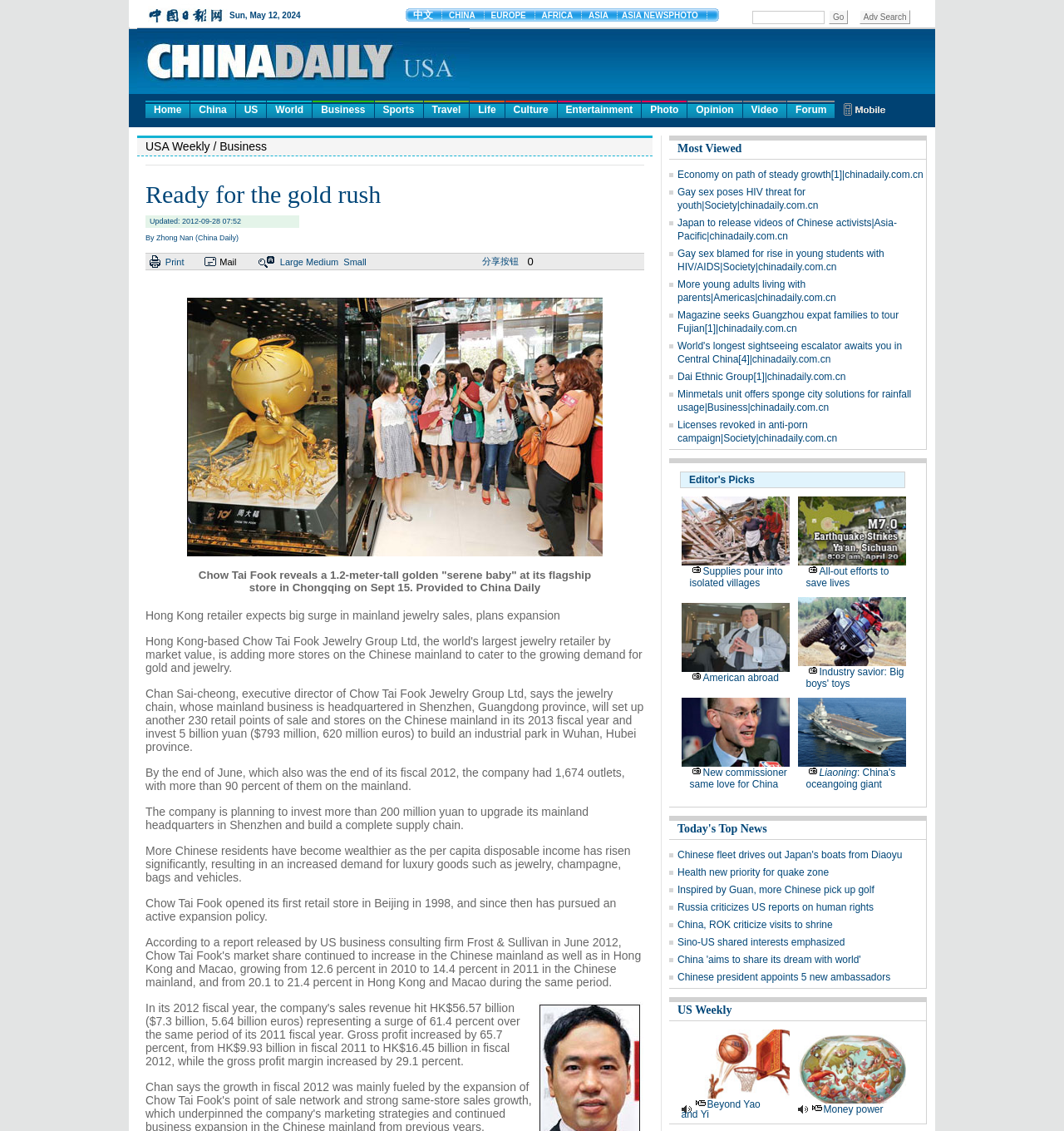Locate the UI element that matches the description Today's Top News in the webpage screenshot. Return the bounding box coordinates in the format (top-left x, top-left y, bottom-right x, bottom-right y), with values ranging from 0 to 1.

[0.637, 0.727, 0.721, 0.738]